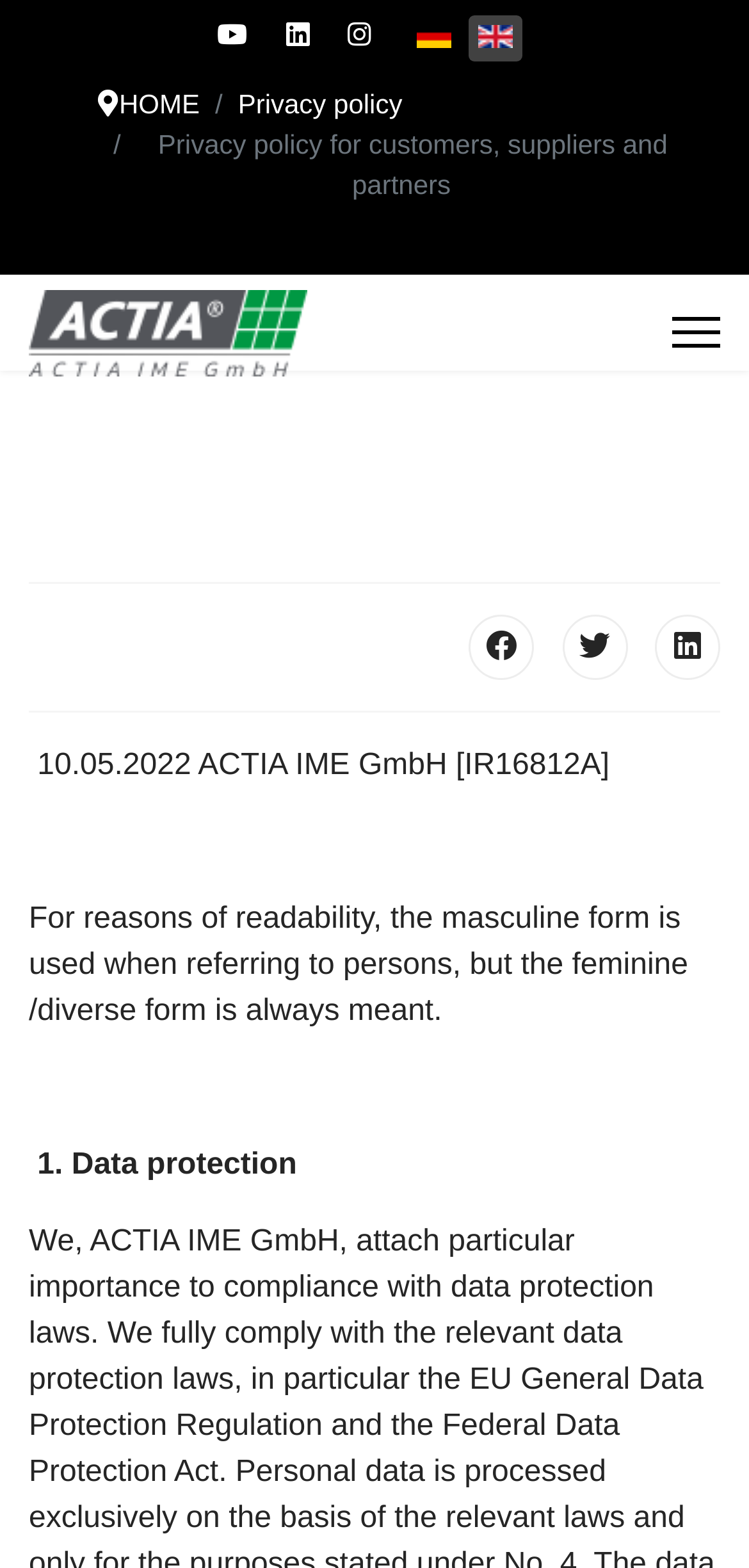Summarize the webpage with intricate details.

The webpage is about the privacy policy for customers, suppliers, and partners. At the top left, there are three social media links: Youtube, Linkedin, and Instagram. Next to them, there are two language options: Deutsch (Deutschland) and English (UK), each accompanied by a small flag icon. 

Below these links, there is a navigation menu with three links: HOME, Privacy policy, and ACTIA IME. The ACTIA IME link is accompanied by a logo image. 

On the top right, there is a Menu link, which expands to reveal three more social media links: Facebook, Twitter, and LinkedIn. 

The main content of the webpage starts with a header that reads "Privacy policy for customers, suppliers and partners". Below this header, there is a copyright notice that mentions the date "10.05.2022" and the company name "ACTIA IME GmbH". 

Further down, there is a disclaimer note that explains the use of masculine form to refer to persons, but clarifies that the feminine and diverse forms are also intended. 

The main content of the privacy policy starts with a section titled "1. Data protection", which is likely the first of several sections that outline the company's privacy policy.